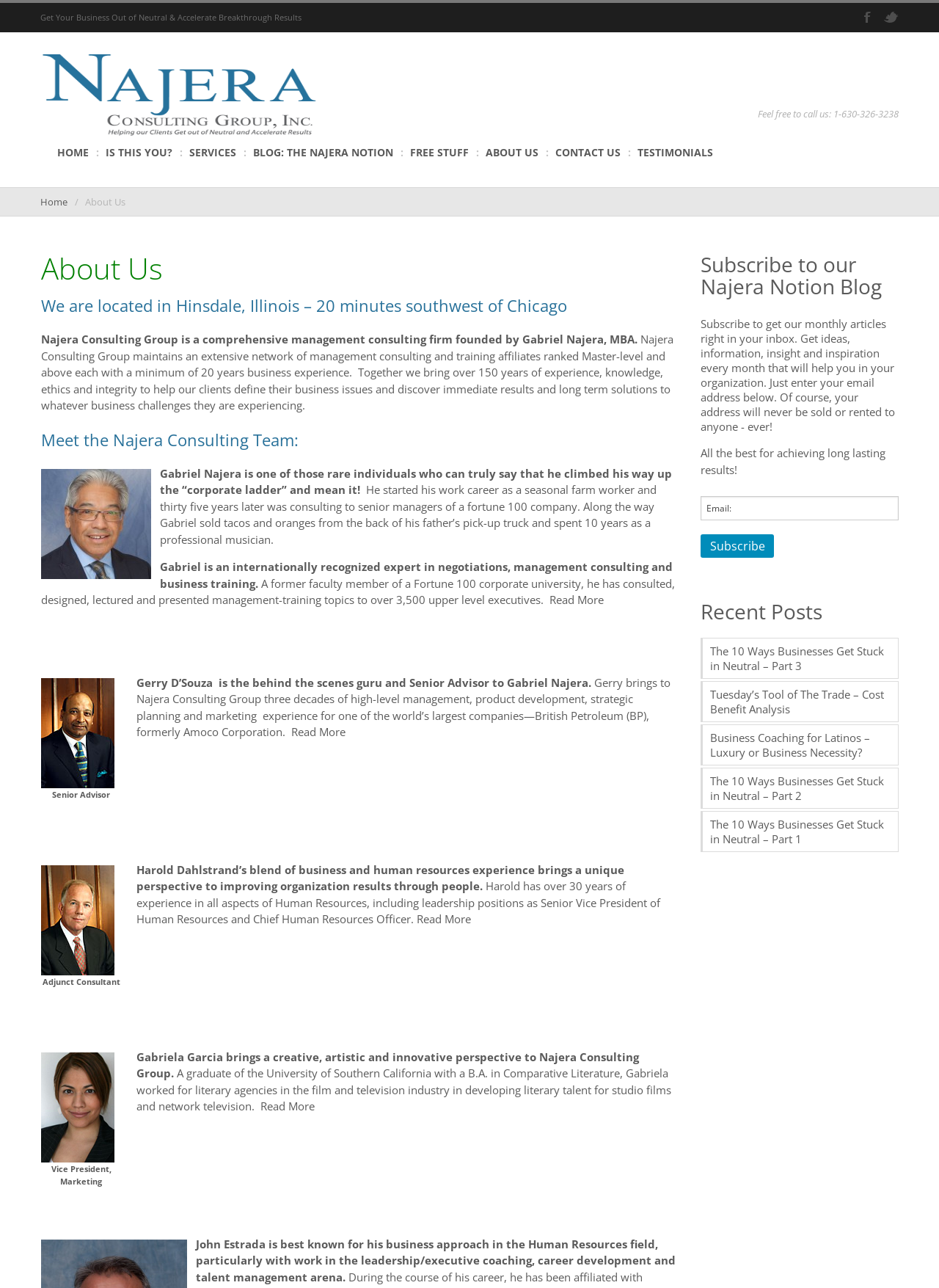Please identify the coordinates of the bounding box that should be clicked to fulfill this instruction: "Read more about Gabriel Najera".

[0.585, 0.46, 0.643, 0.471]